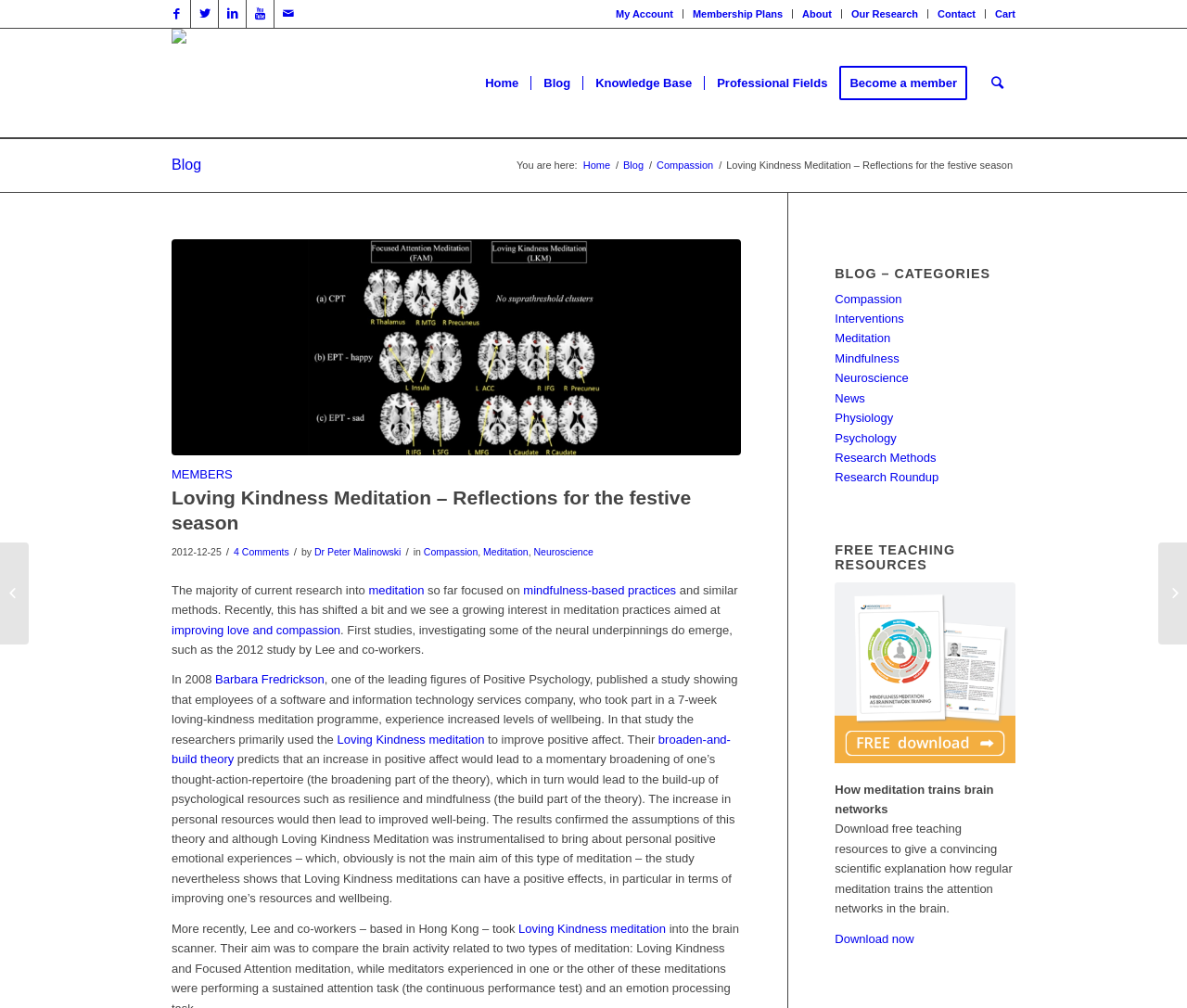What is the purpose of the 'FREE TEACHING RESOURCES' section?
Kindly offer a comprehensive and detailed response to the question.

The purpose of the 'FREE TEACHING RESOURCES' section can be inferred by reading the text and looking at the link provided. The text mentions 'Download free teaching resources to give a convincing scientific explanation how regular meditation trains the attention networks in the brain.' This suggests that the purpose of this section is to provide a free resource on meditation, specifically on how it affects the brain.